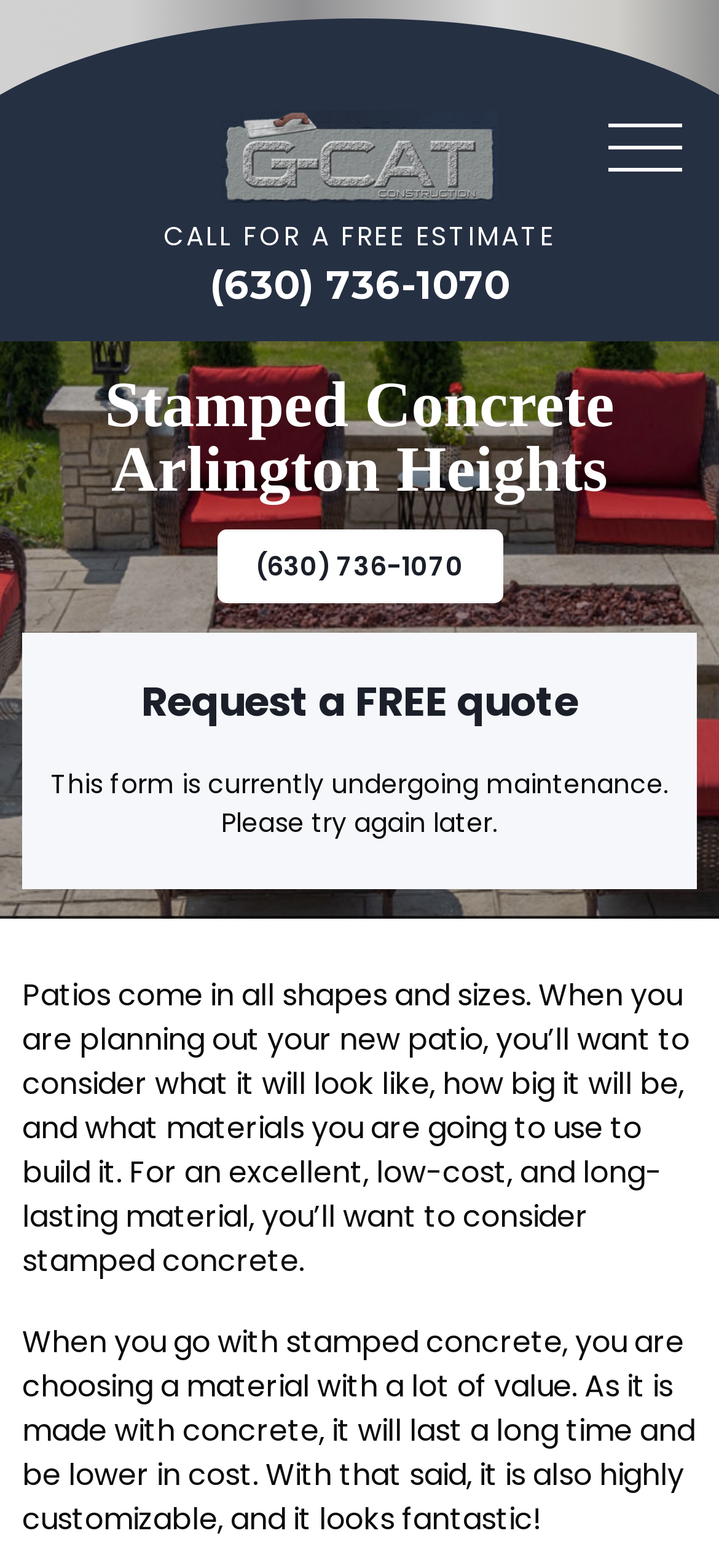Please answer the following question using a single word or phrase: 
What is one benefit of using stamped concrete?

Low-cost